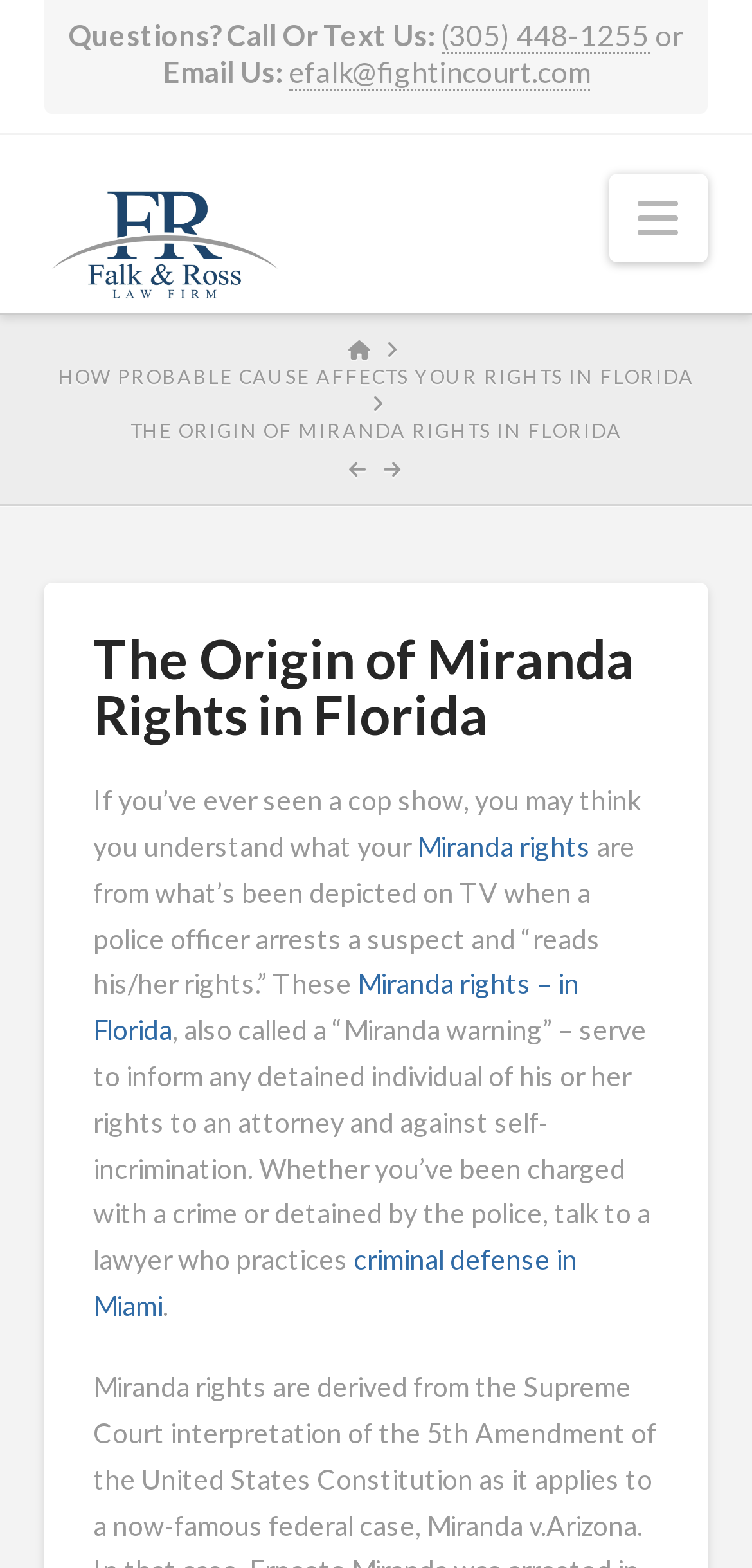What is the email address to contact for criminal defense in Miami?
Can you give a detailed and elaborate answer to the question?

I found the email address by looking at the top section of the webpage, where it says 'Email Us:' and then provides the email address 'efalk@fightincourt.com'.